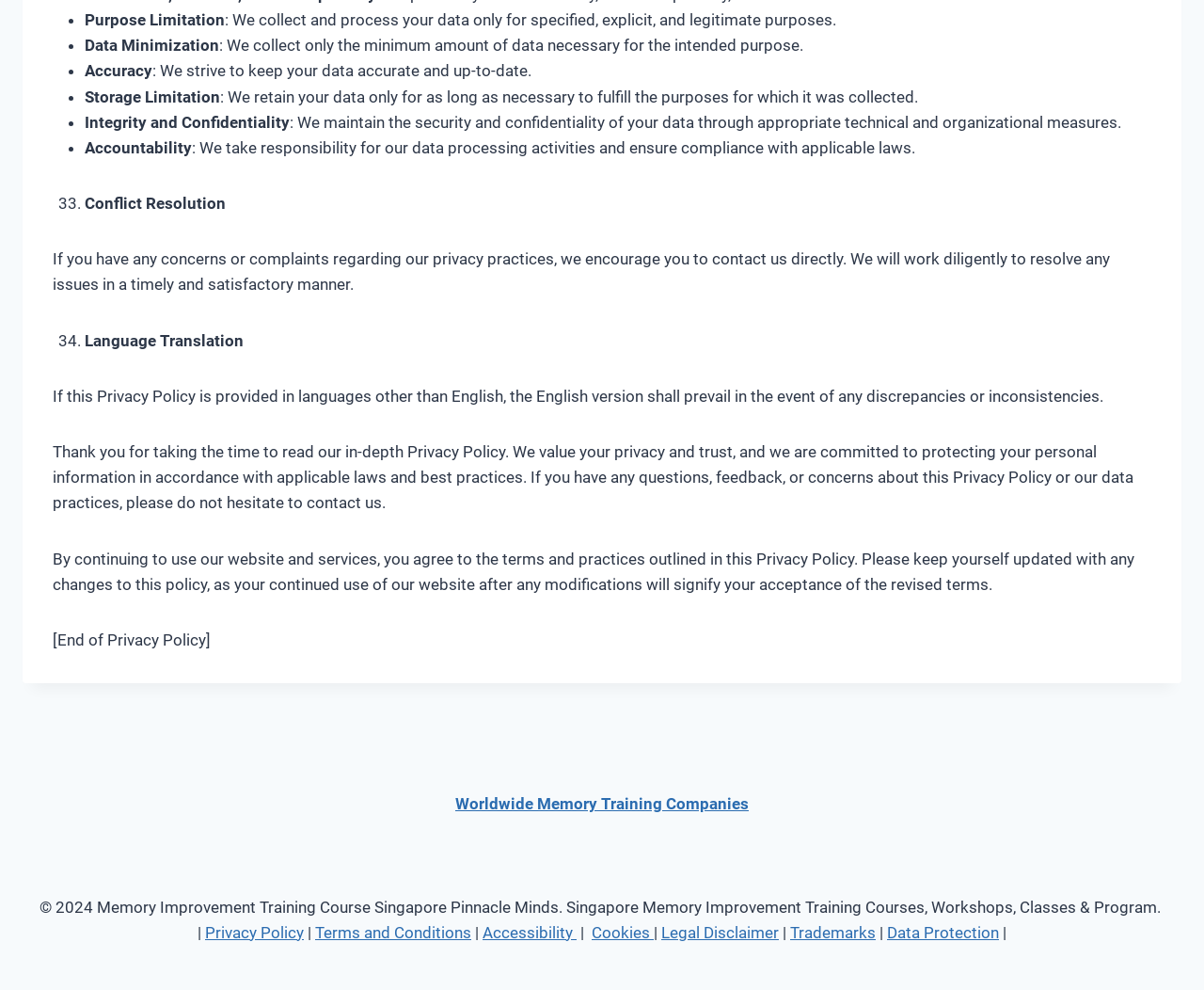What is the purpose of data collection?
Please provide a comprehensive answer based on the information in the image.

According to the webpage, the purpose of data collection is specified, explicit, and legitimate purposes, as stated in the 'Purpose Limitation' section.